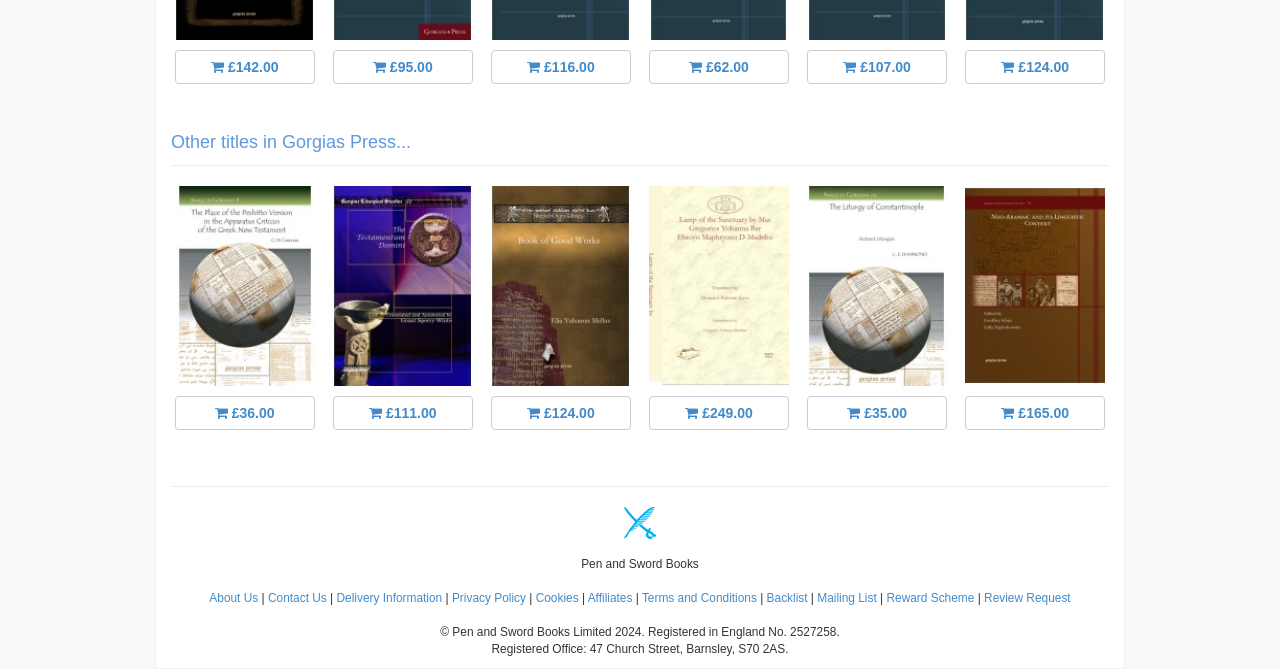How many links are there in the footer section?
Analyze the screenshot and provide a detailed answer to the question.

The footer section contains several links. I counted the links starting from 'About Us' to 'Review Request' and found 11 links in total.